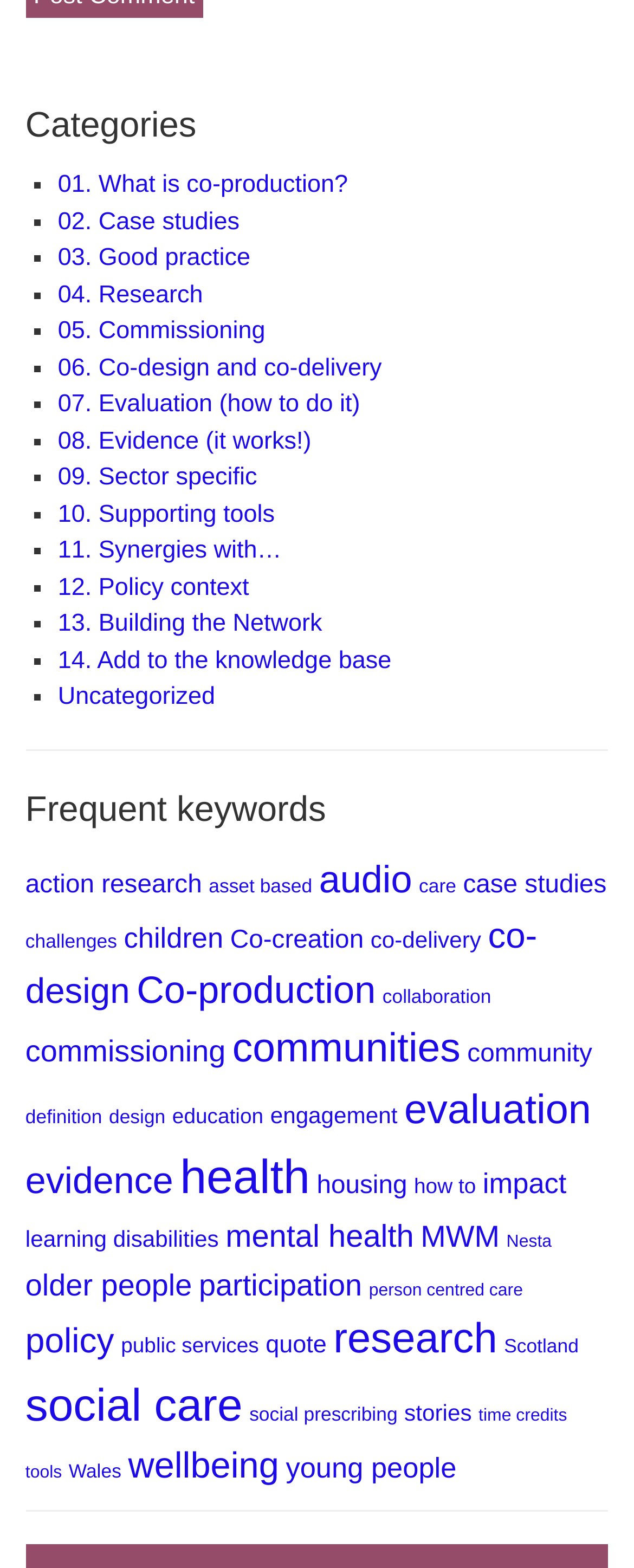Locate the bounding box coordinates of the area to click to fulfill this instruction: "Learn about 'evaluation'". The bounding box should be presented as four float numbers between 0 and 1, in the order [left, top, right, bottom].

[0.638, 0.693, 0.932, 0.722]